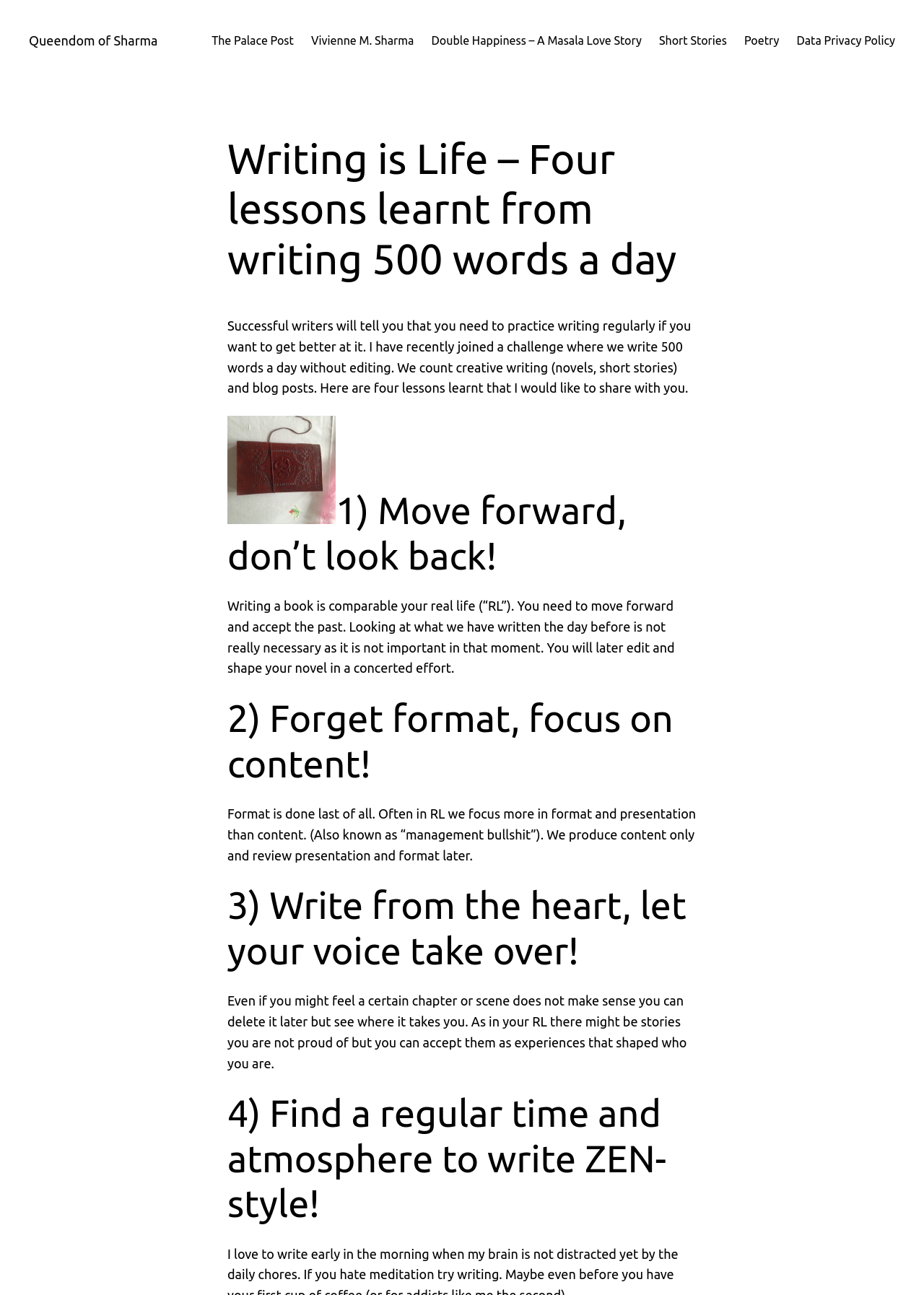Extract the bounding box coordinates for the UI element described as: "Short Stories".

[0.713, 0.024, 0.787, 0.039]